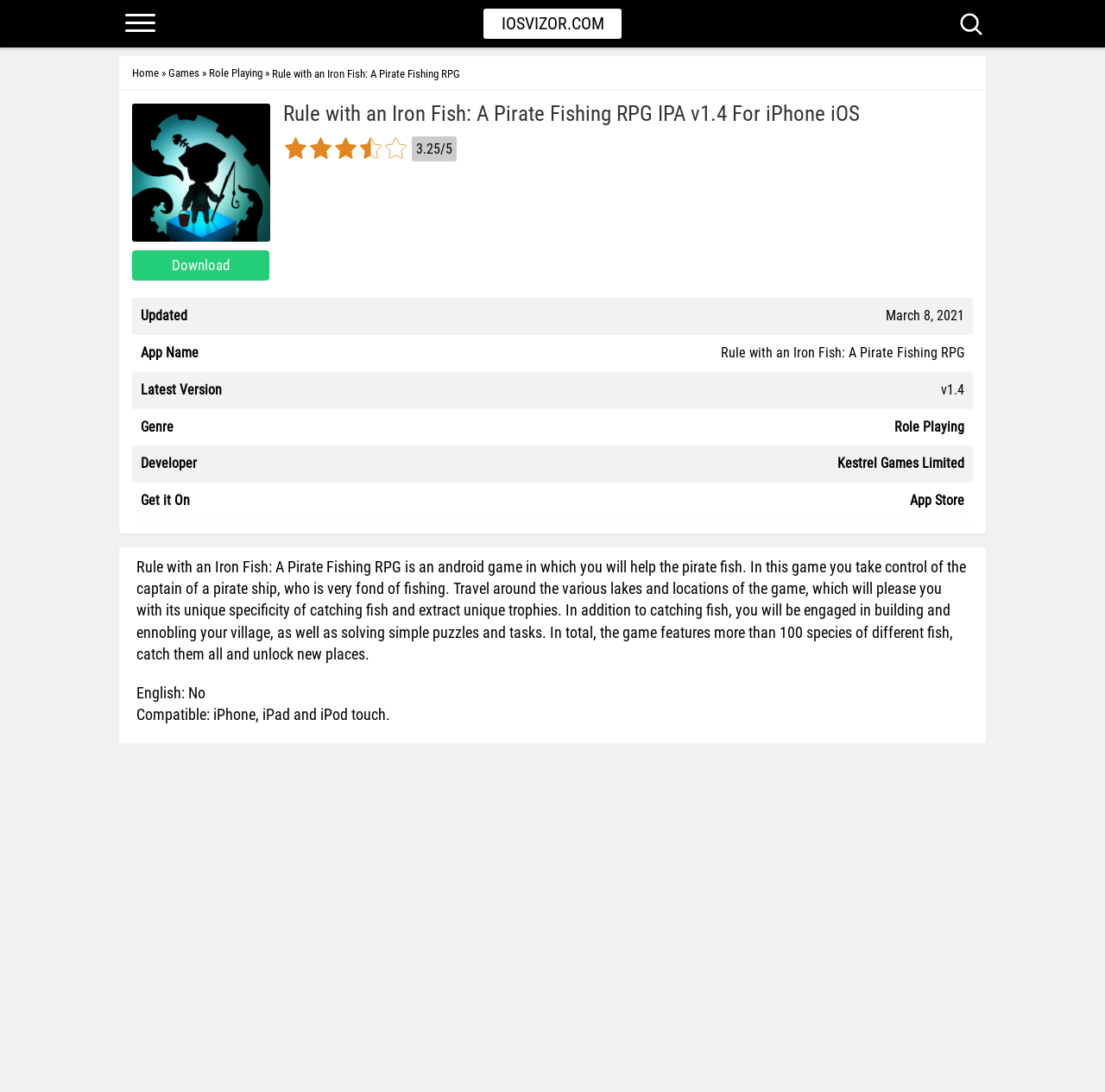Pinpoint the bounding box coordinates for the area that should be clicked to perform the following instruction: "View Role Playing games".

[0.189, 0.051, 0.238, 0.082]